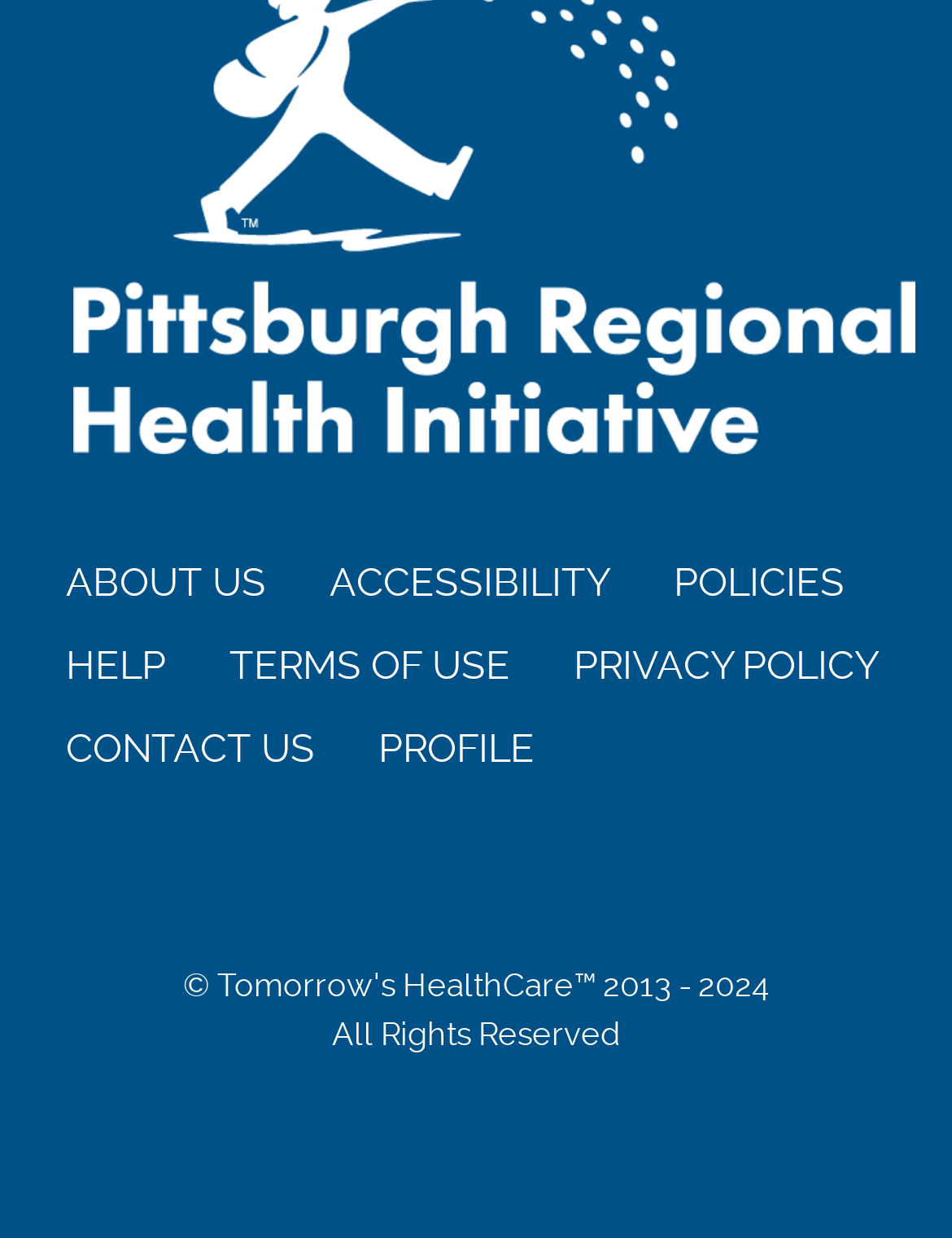What is the first link in the second column?
Based on the image, answer the question with a single word or brief phrase.

ACCESSIBILITY